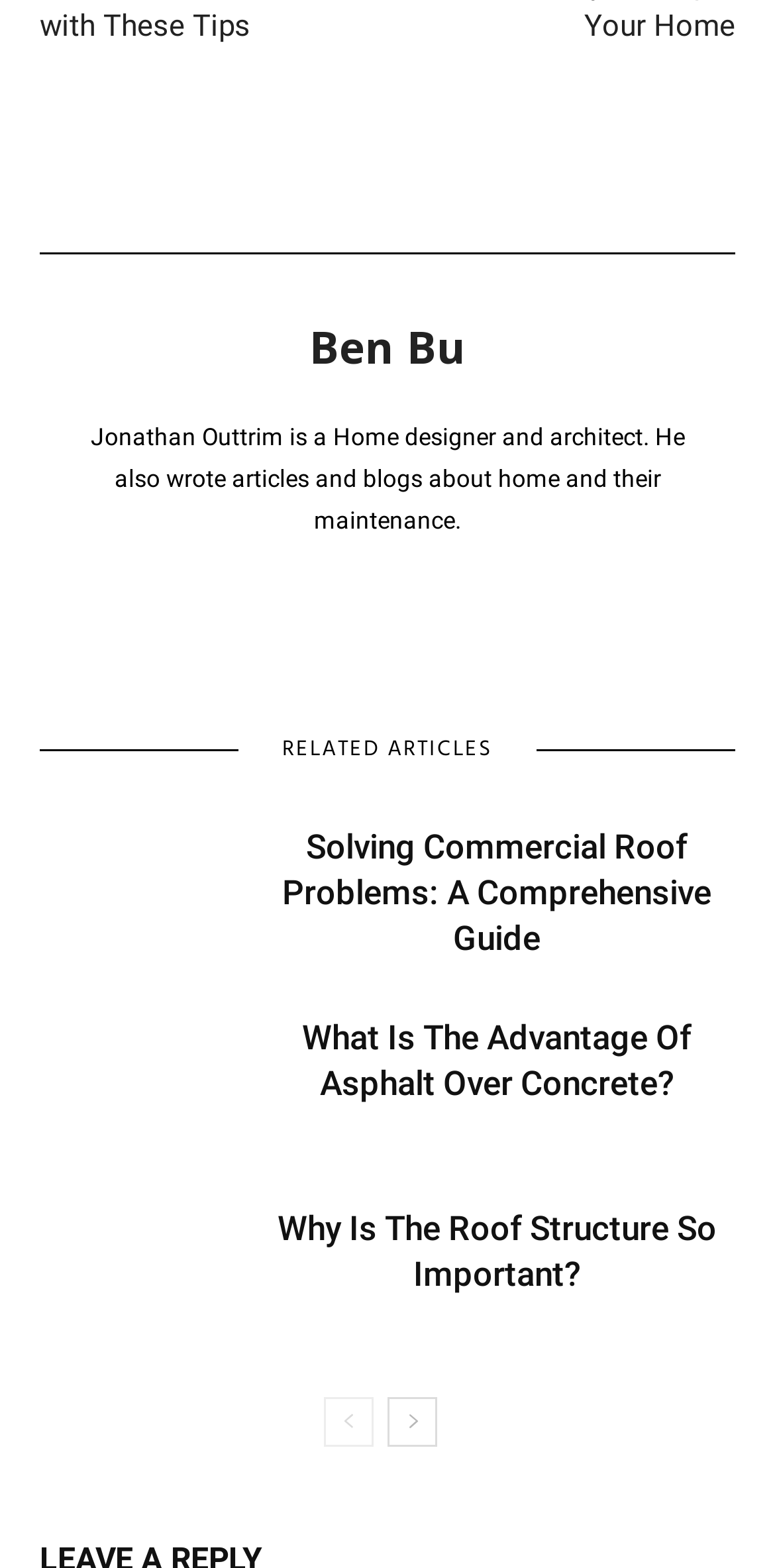Locate the bounding box coordinates of the element that should be clicked to fulfill the instruction: "read article about commercial roof problems".

[0.364, 0.527, 0.918, 0.61]